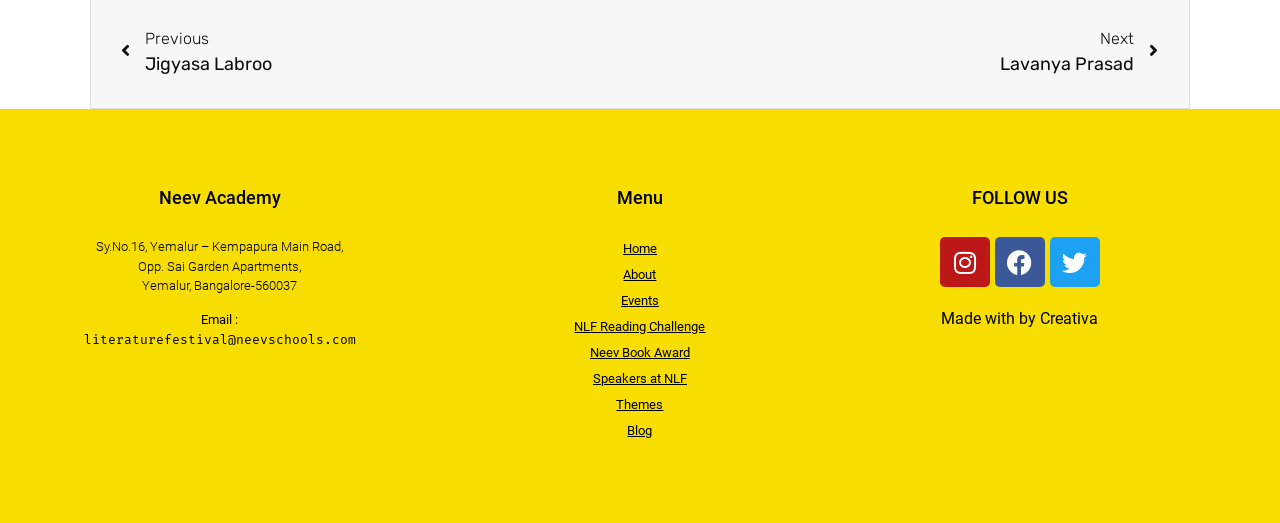Please provide a one-word or short phrase answer to the question:
What is the city where the academy is located?

Bangalore